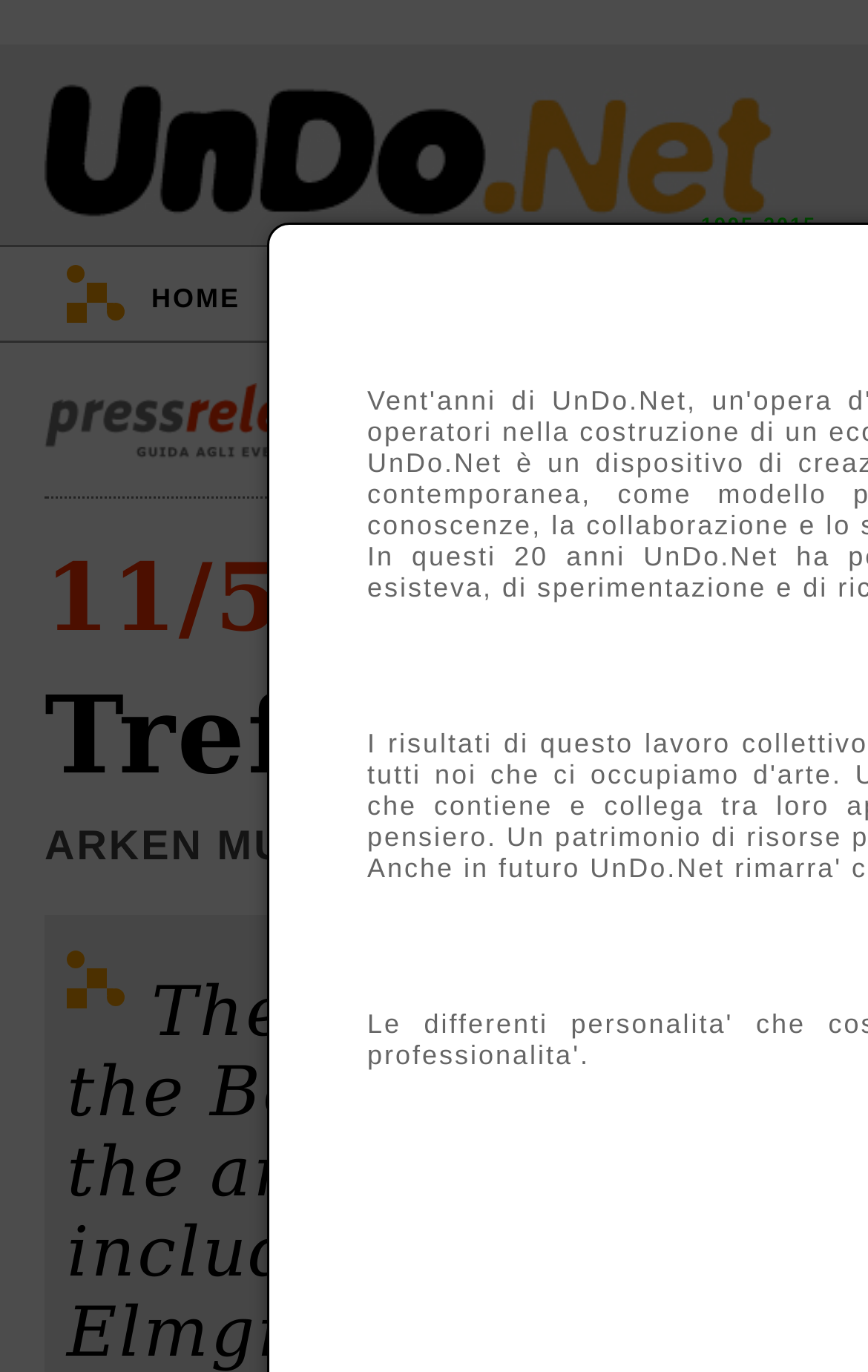Elaborate on the different components and information displayed on the webpage.

The webpage appears to be a museum or art-related website, with a focus on the Treffpunkt exhibition at the Arken Museum of Modern Art in Ishoj. 

At the top of the page, there is a horizontal navigation menu with four links: "HOME", "EVENTI", and "TV", separated by colons. Below this menu, there is a small, non-descriptive text element containing a single whitespace character, which may be a formatting element.

On the left side of the page, there is a large, prominent link with no descriptive text, accompanied by an image above it. The image is positioned slightly above the link, and both elements are aligned to the left edge of the page. 

To the right of the image and link, there is a date "11/5/2012" in a smaller font size, positioned slightly below the link. 

At the top-right corner of the page, there is a small text element displaying the years "1995-2015", which may be related to the exhibition or museum's history.